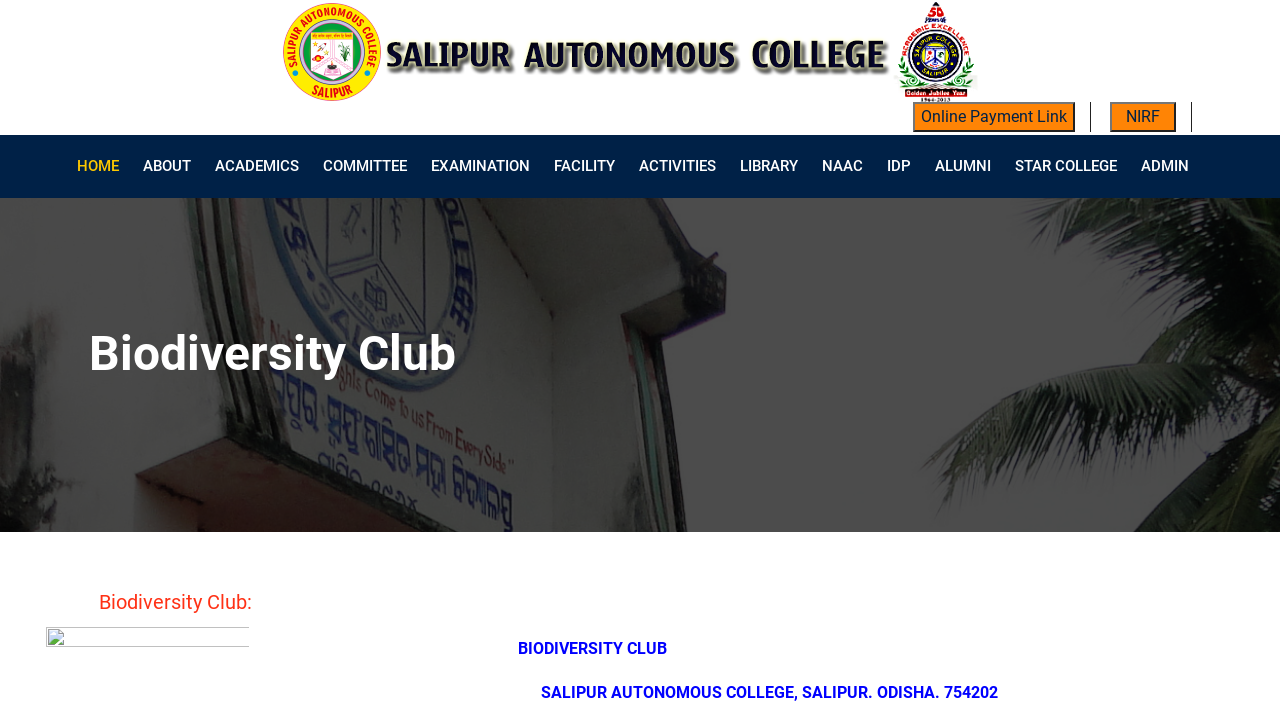Identify the bounding box coordinates for the UI element mentioned here: "Turn-Taking Supports Dec 12, 2018". Provide the coordinates as four float values between 0 and 1, i.e., [left, top, right, bottom].

None